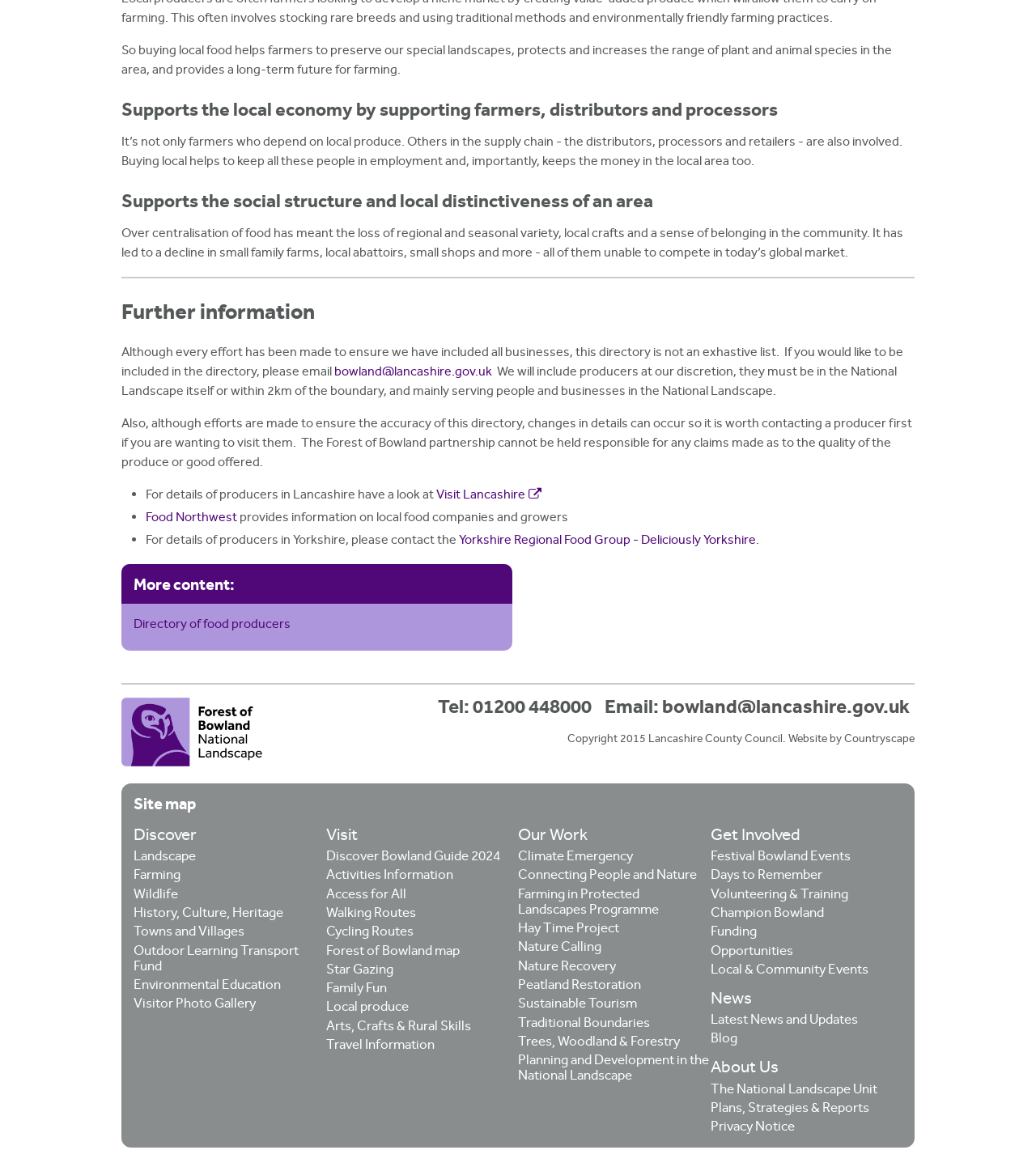Bounding box coordinates must be specified in the format (top-left x, top-left y, bottom-right x, bottom-right y). All values should be floating point numbers between 0 and 1. What are the bounding box coordinates of the UI element described as: Discover Bowland Guide 2024

[0.314, 0.727, 0.494, 0.743]